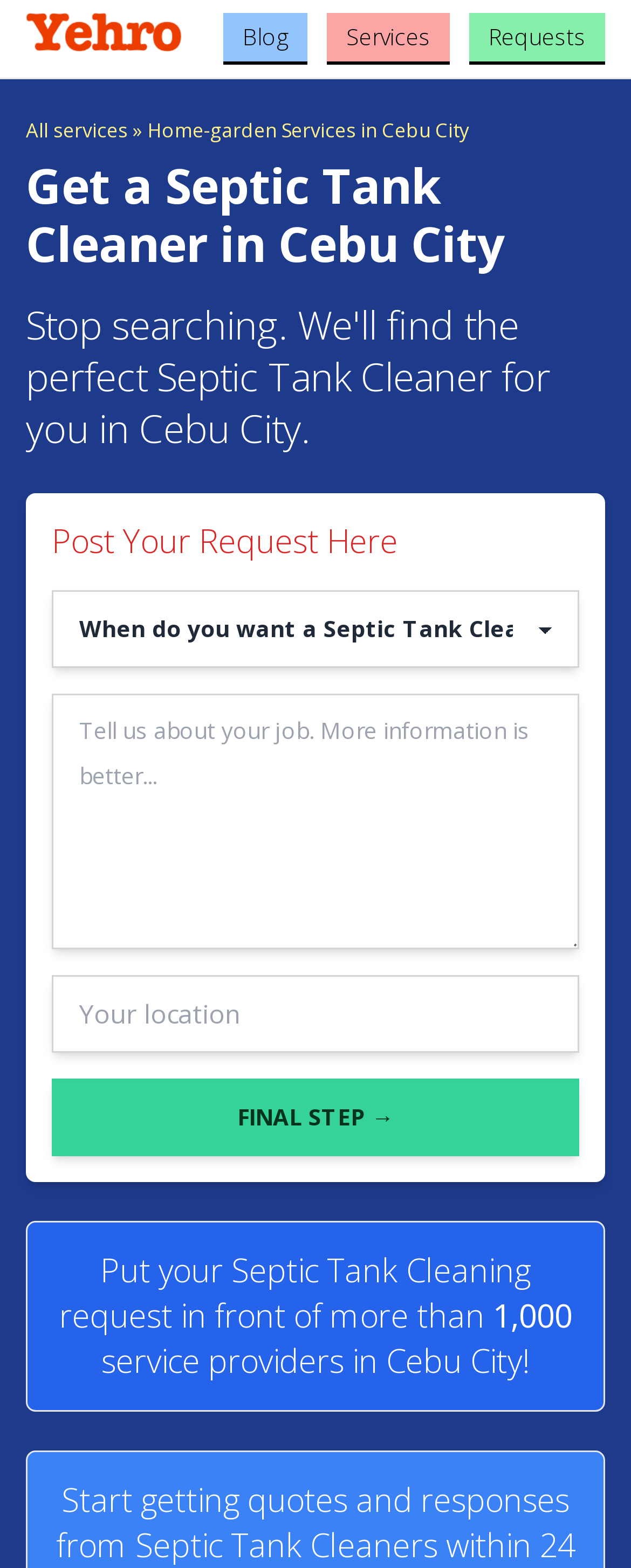Using the format (top-left x, top-left y, bottom-right x, bottom-right y), provide the bounding box coordinates for the described UI element. All values should be floating point numbers between 0 and 1: Requests

[0.744, 0.008, 0.959, 0.041]